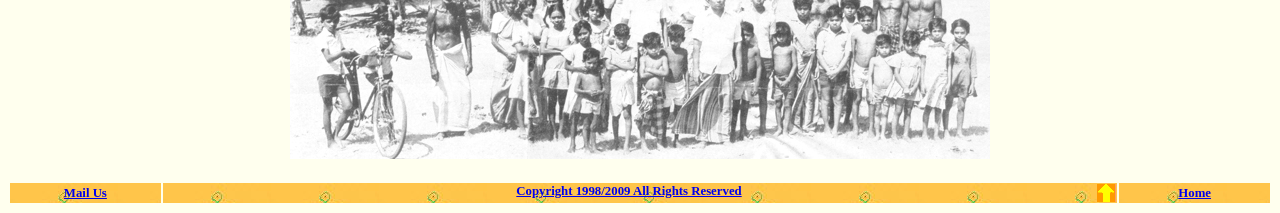What is the position of the image relative to the 'Copyright' link?
Provide a one-word or short-phrase answer based on the image.

Above